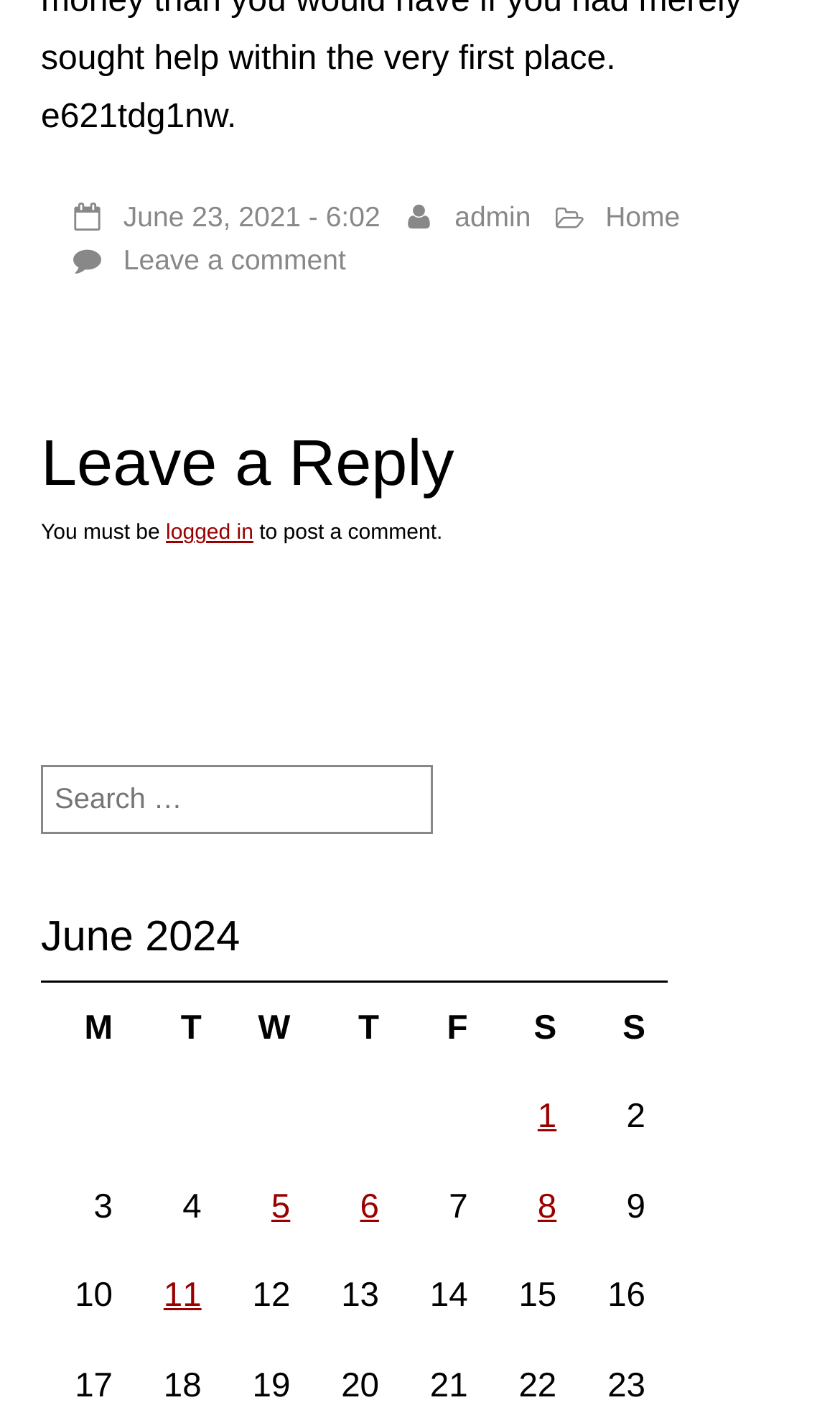Determine the bounding box coordinates of the region that needs to be clicked to achieve the task: "Search for something".

[0.049, 0.537, 0.515, 0.587]